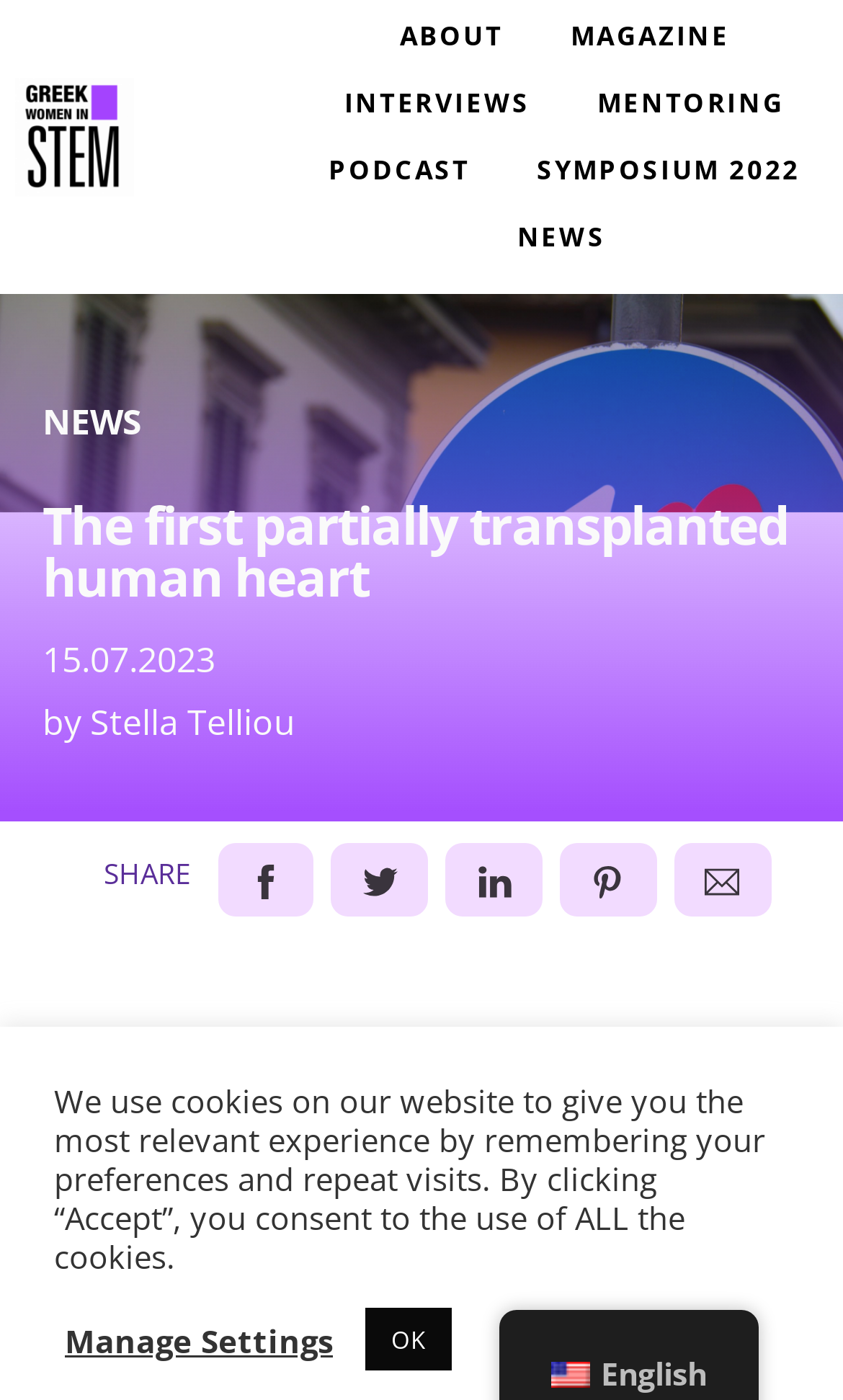Determine the bounding box coordinates of the region I should click to achieve the following instruction: "Visit the ABOUT page". Ensure the bounding box coordinates are four float numbers between 0 and 1, i.e., [left, top, right, bottom].

[0.435, 0.002, 0.635, 0.049]